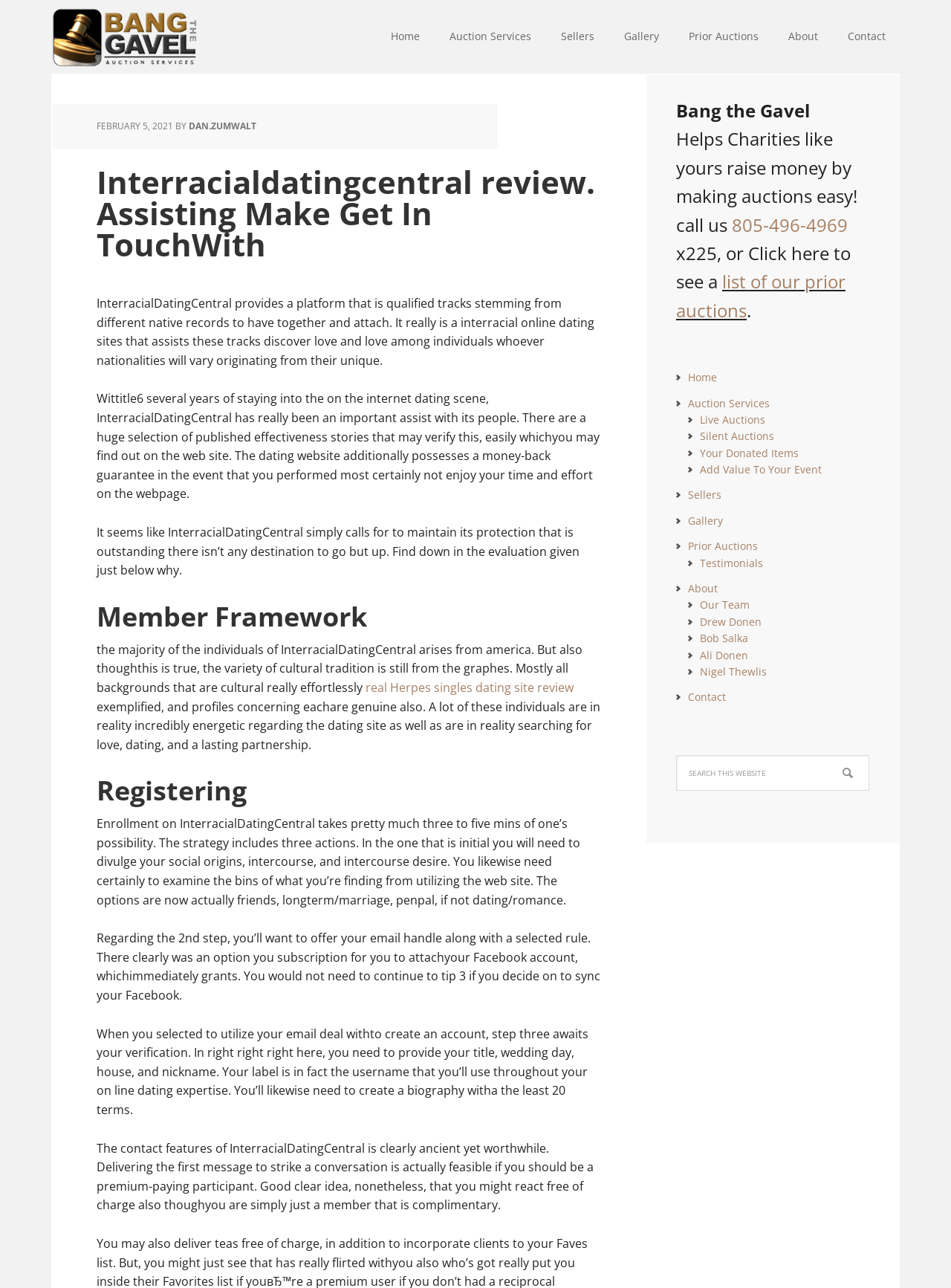Give a concise answer of one word or phrase to the question: 
What is the purpose of InterracialDatingCentral?

Assisting people to get in touch